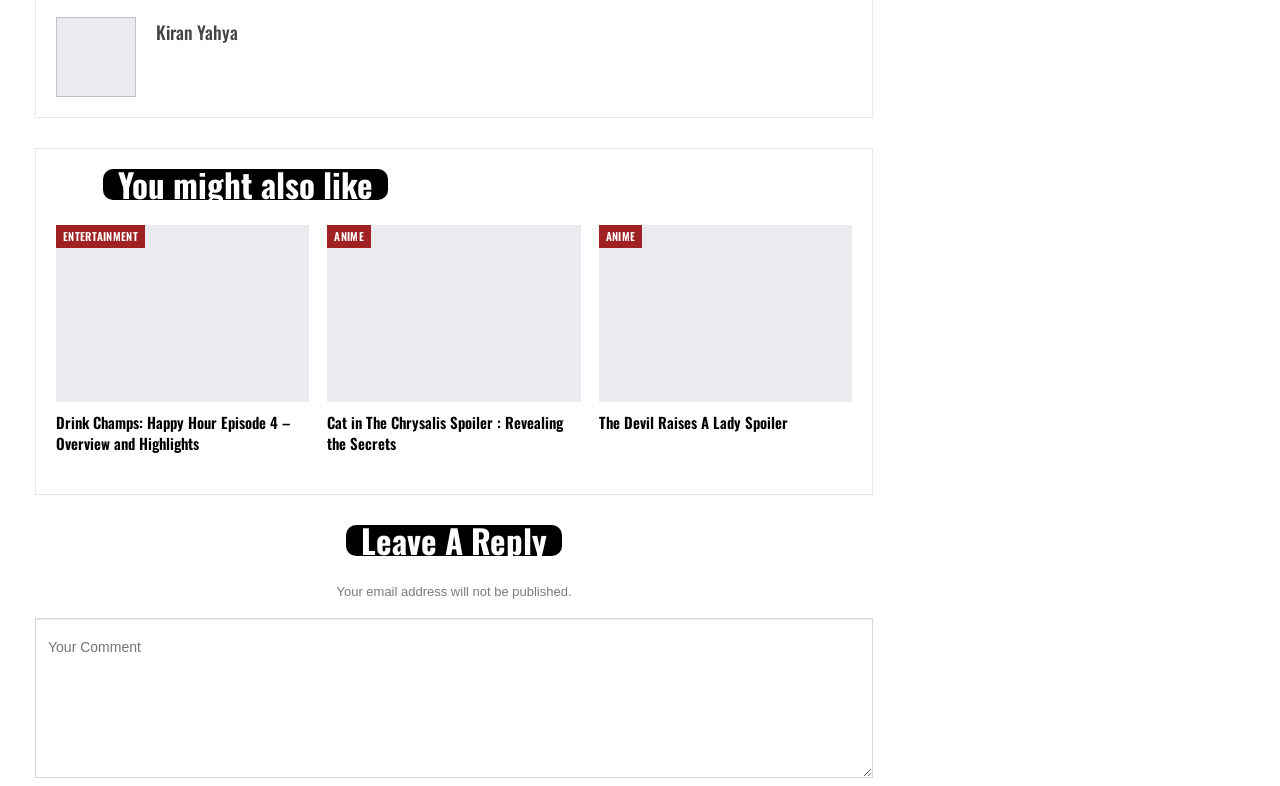Please give a one-word or short phrase response to the following question: 
What is the topic of the article 'Cat in The Chrysalis Spoiler'?

Anime